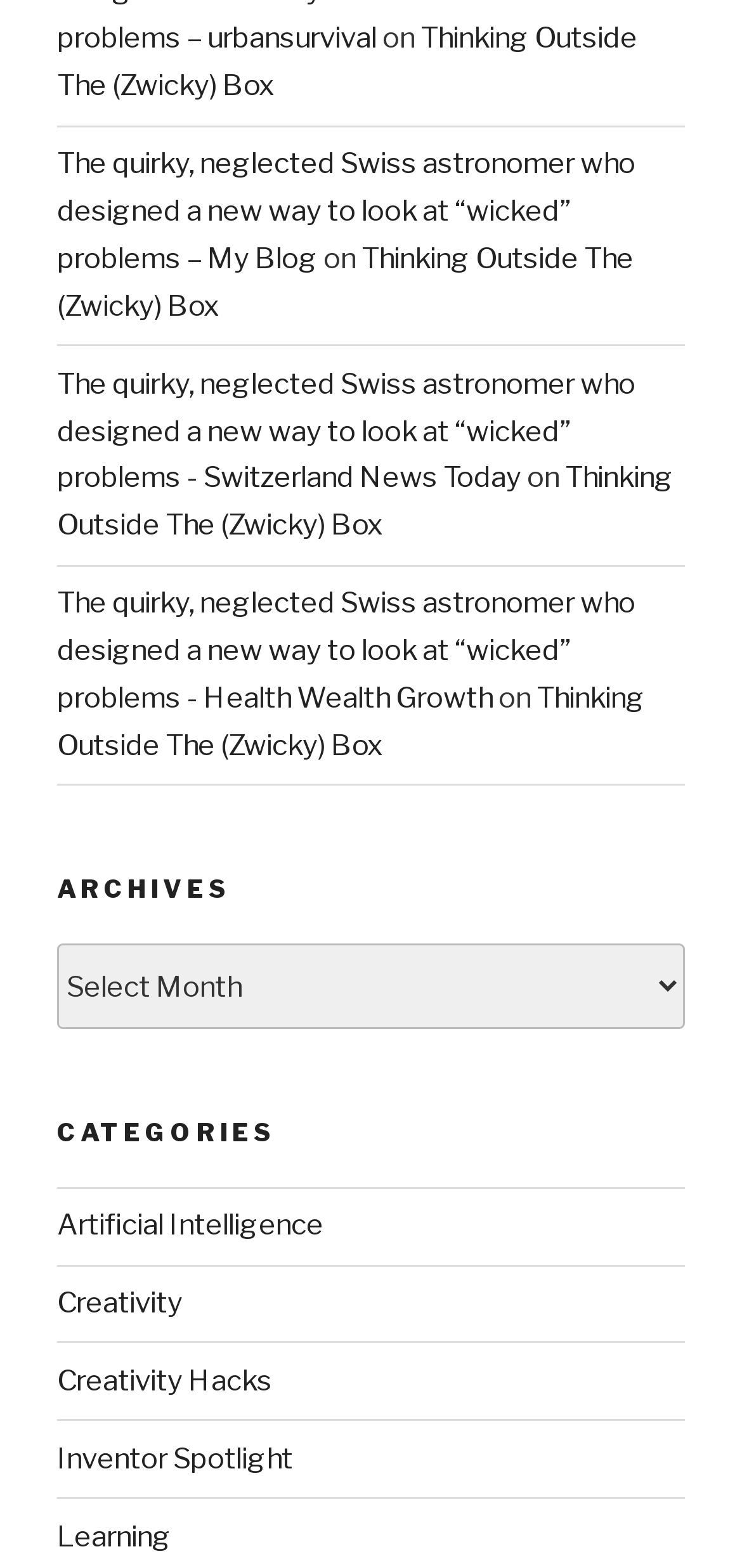What is the text next to the 'Archives' heading?
Based on the image, respond with a single word or phrase.

Archives